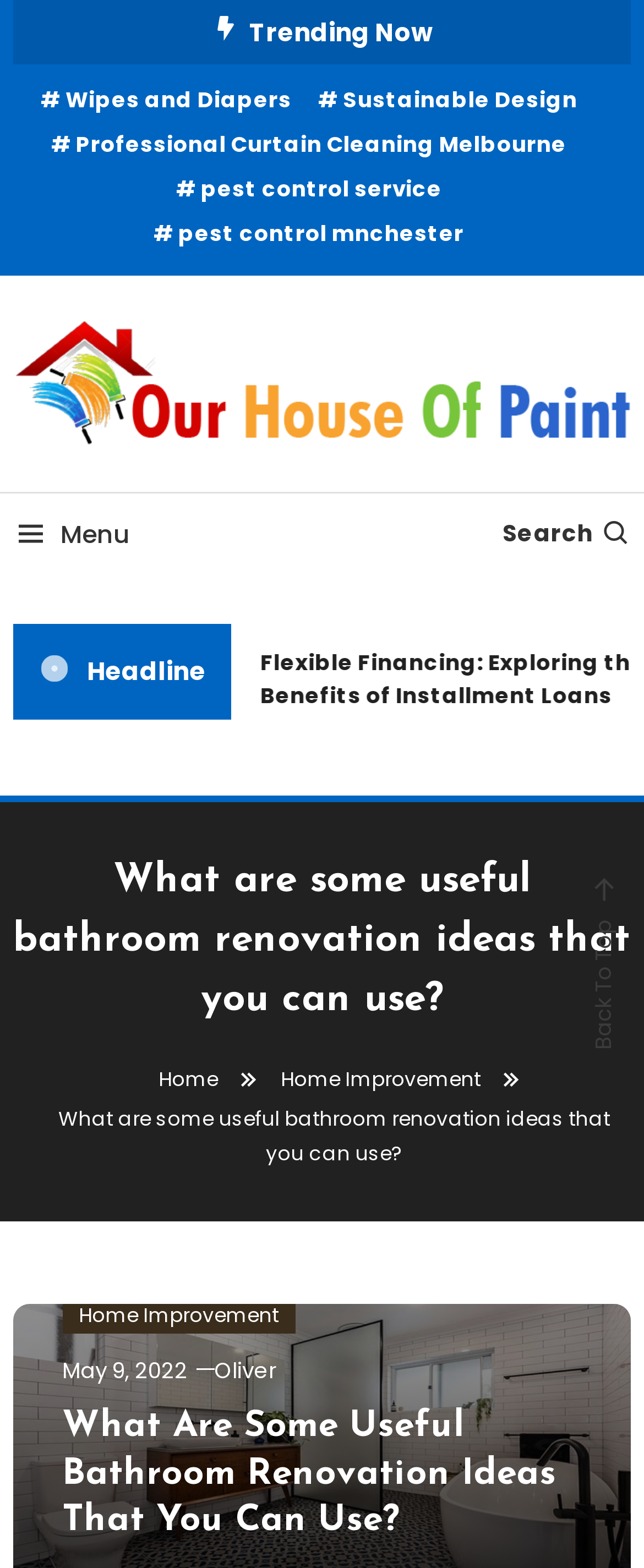Highlight the bounding box coordinates of the region I should click on to meet the following instruction: "Click on the 'Wipes and Diapers' link".

[0.063, 0.052, 0.453, 0.076]